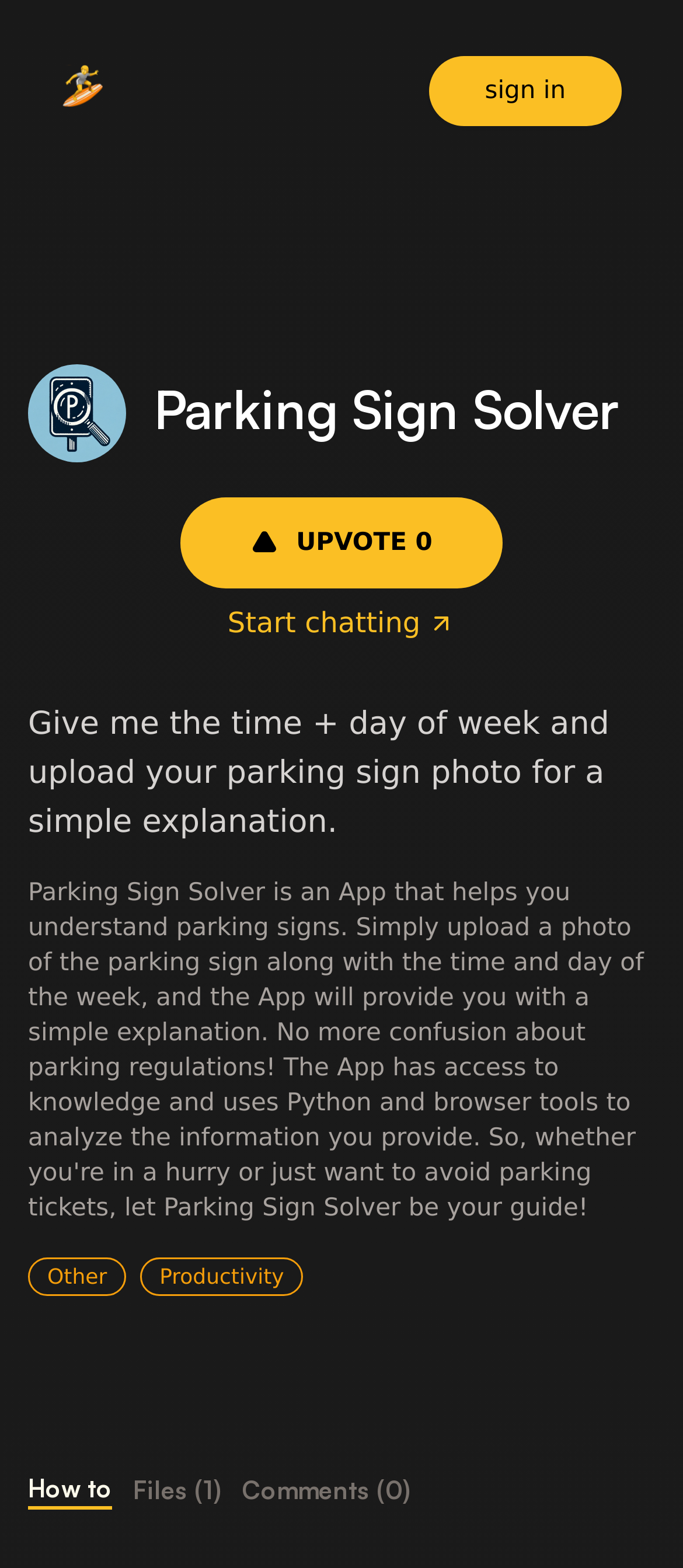What is the current tab selected?
Respond with a short answer, either a single word or a phrase, based on the image.

How to